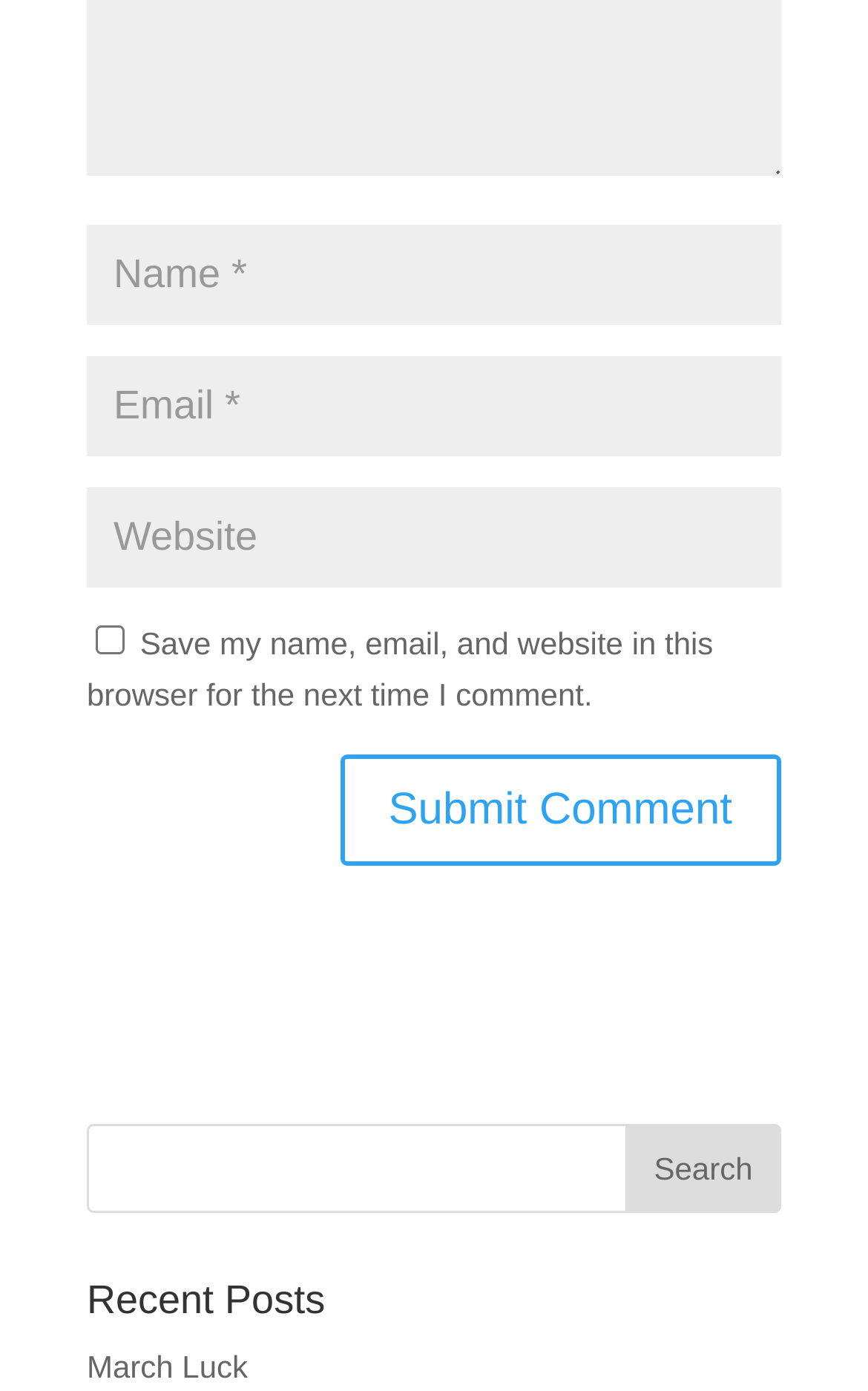What is the purpose of the checkbox?
Answer the question with just one word or phrase using the image.

Save comment info